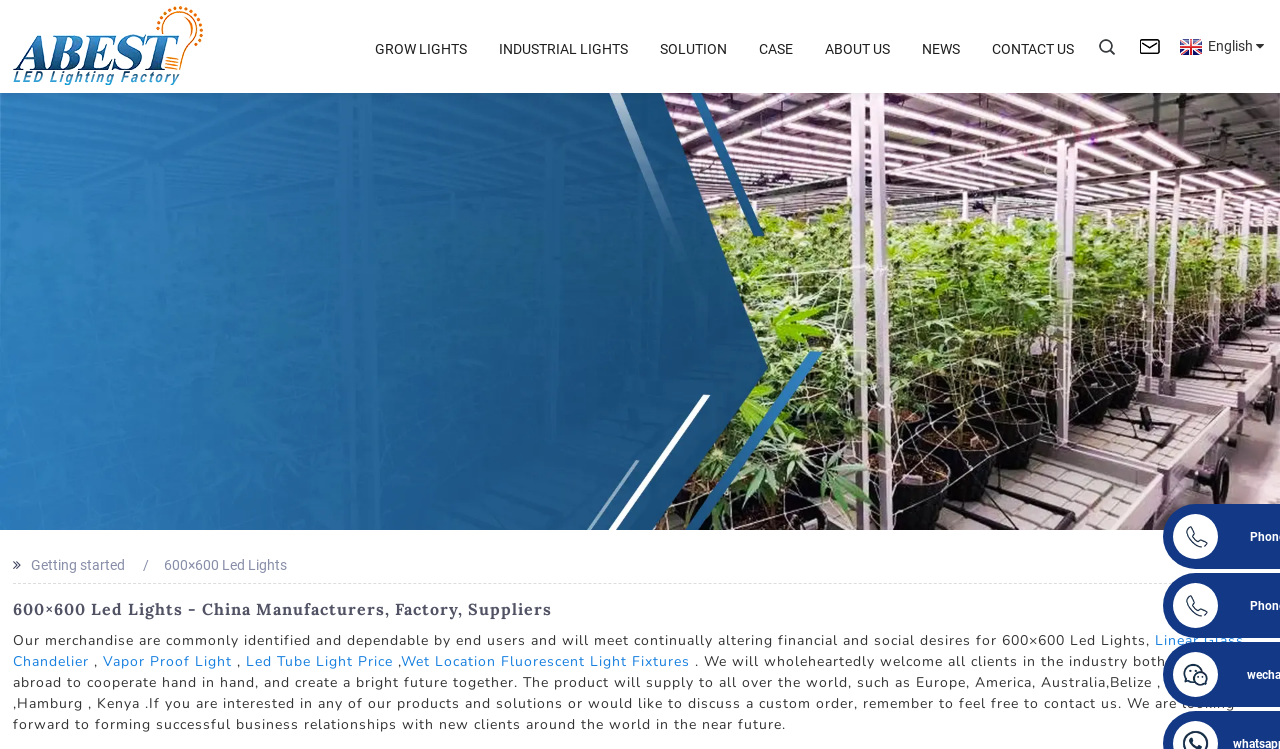Illustrate the webpage's structure and main components comprehensively.

The webpage appears to be a manufacturer's website for 600×600 Led Lights, with a focus on showcasing their products and services. At the top-left corner, there is a small figure with an image, accompanied by a link. Below this, there are six navigation links: GROW LIGHTS, INDUSTRIAL LIGHTS, SOLUTION, CASE, ABOUT US, and NEWS, which are evenly spaced and aligned horizontally.

On the top-right corner, there is a language selection link with a flag icon, allowing users to switch to different languages. Below this, there is a large banner image with a slogan "Empower Plants, Elevate Harvest" and a call-to-action link.

The main content section begins with a heading that reads "600×600 Led Lights - China Manufacturers, Factory, Suppliers". This is followed by a brief introduction to the company and its products. There are four links to specific product categories: Linear Glass Chandelier, Vapor Proof Light, Led Tube Light Price, and Wet Location Fluorescent Light Fixtures.

The webpage also features a paragraph of text that describes the company's mission and vision, including its willingness to cooperate with clients from around the world. The text mentions specific countries and regions, such as Europe, America, Australia, Belize, Guyana, Hamburg, and Kenya.

At the bottom of the page, there are three small images, likely showcasing the company's products or services. Overall, the webpage has a clean and organized layout, with a focus on promoting the company's products and services to potential clients.